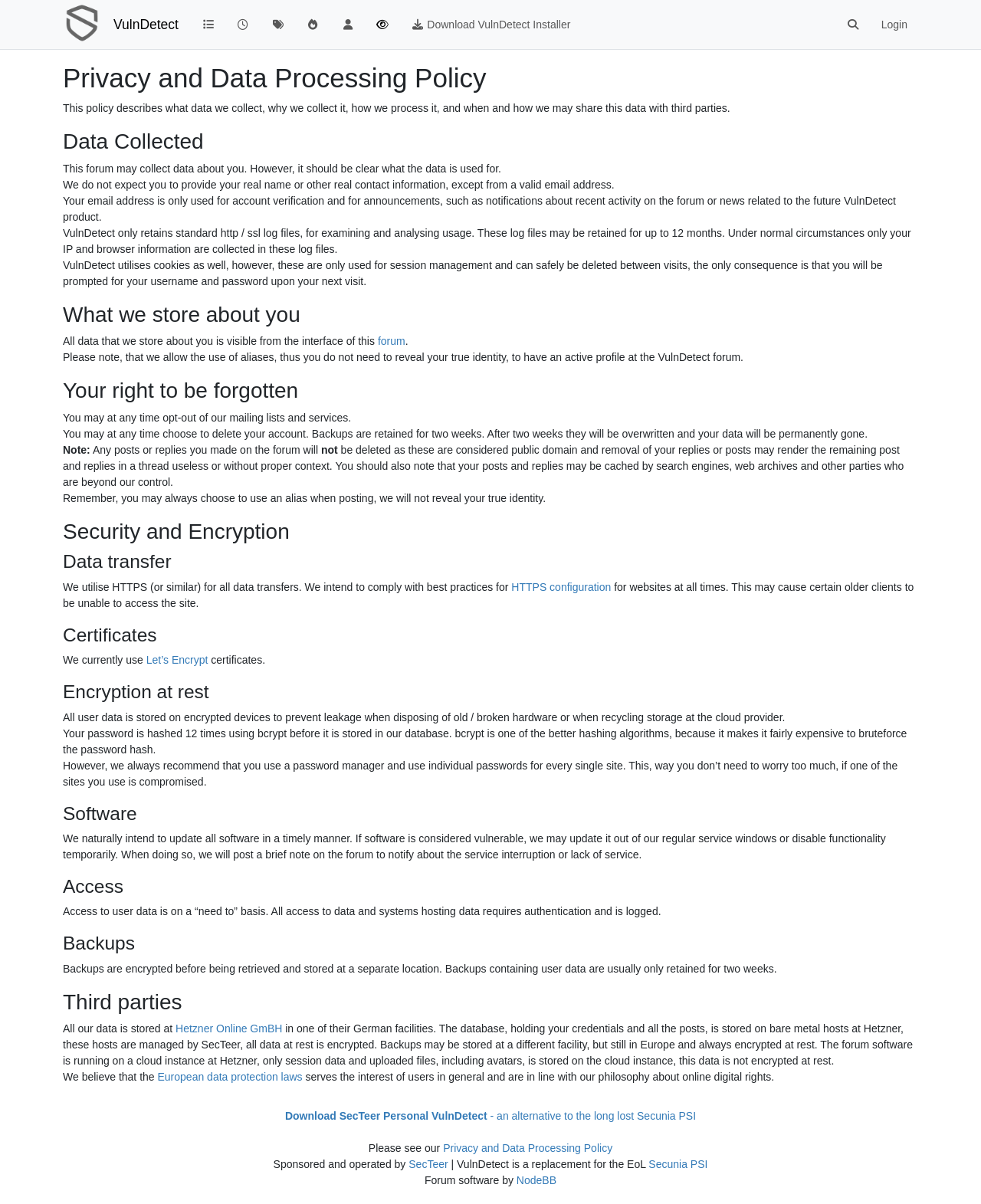Can you find and provide the main heading text of this webpage?

Privacy and Data Processing Policy